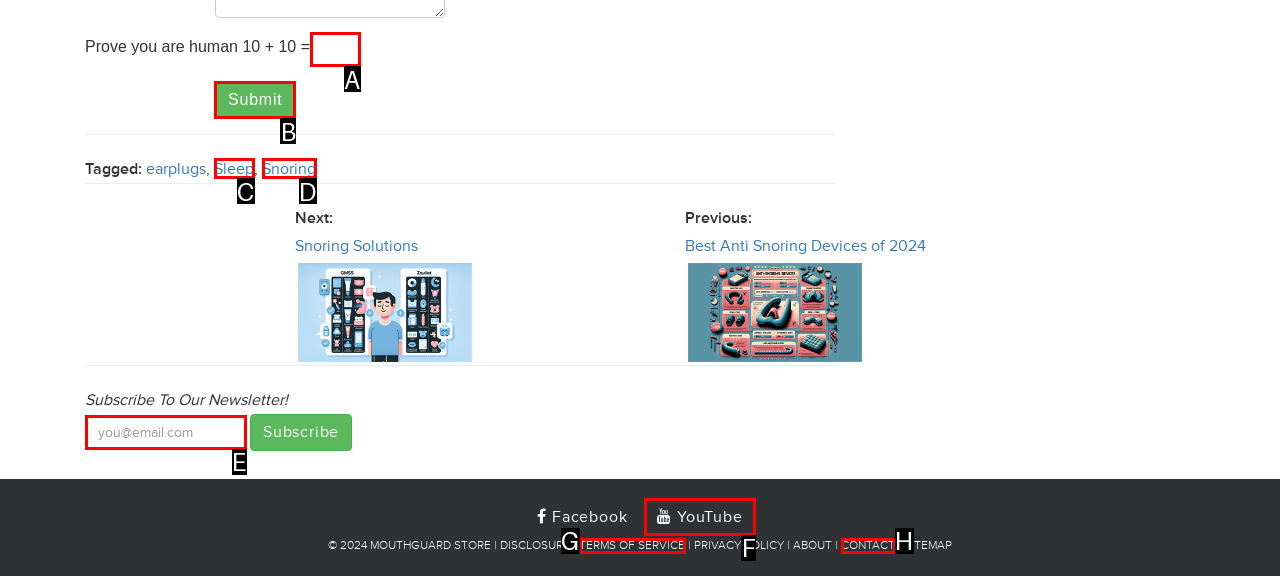Identify the UI element that corresponds to this description: Terms of Service
Respond with the letter of the correct option.

G